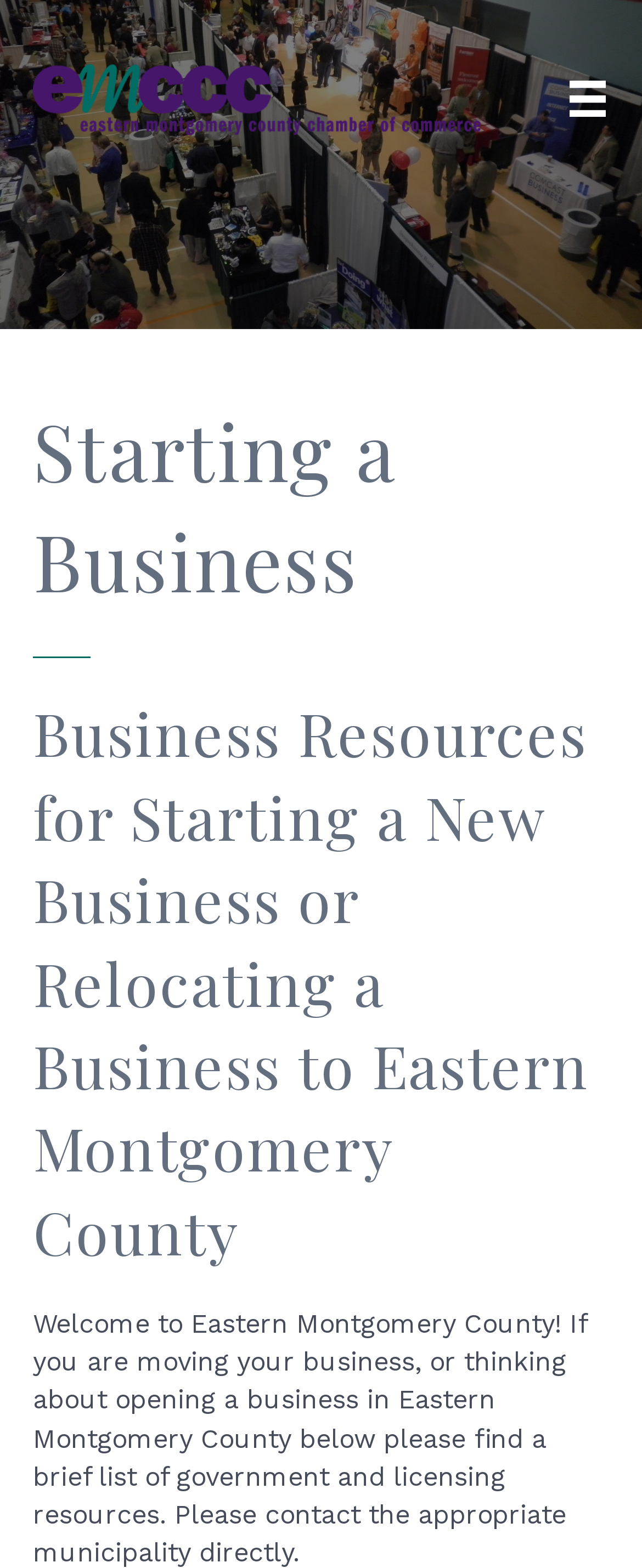For the element described, predict the bounding box coordinates as (top-left x, top-left y, bottom-right x, bottom-right y). All values should be between 0 and 1. Element description: aria-label="Menu"

[0.851, 0.037, 0.98, 0.09]